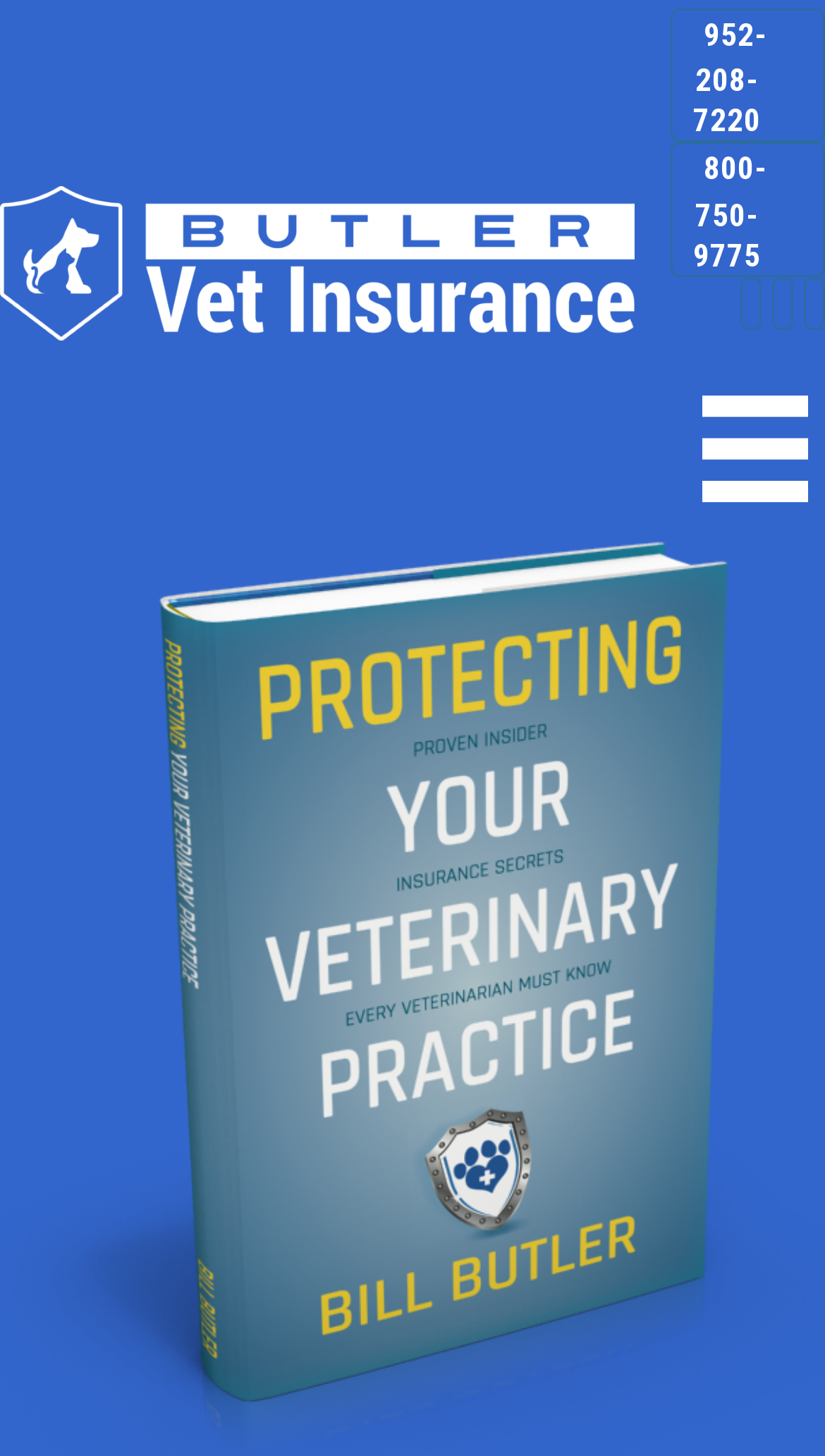Generate the text content of the main heading of the webpage.

Podcast Episode #6 – Leading with Purpose: